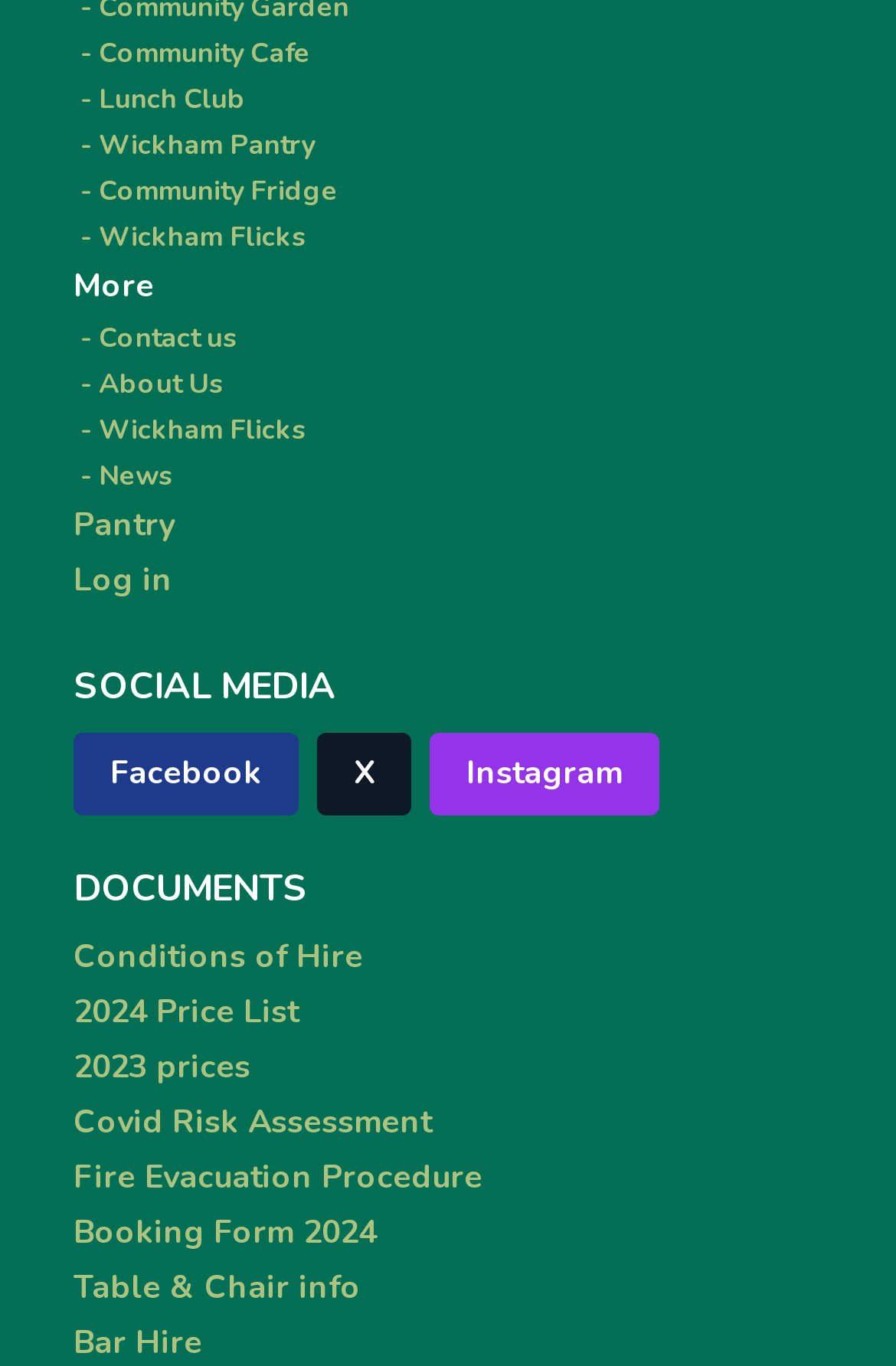Identify the bounding box coordinates of the clickable section necessary to follow the following instruction: "Go to Contact us". The coordinates should be presented as four float numbers from 0 to 1, i.e., [left, top, right, bottom].

[0.082, 0.234, 0.918, 0.261]